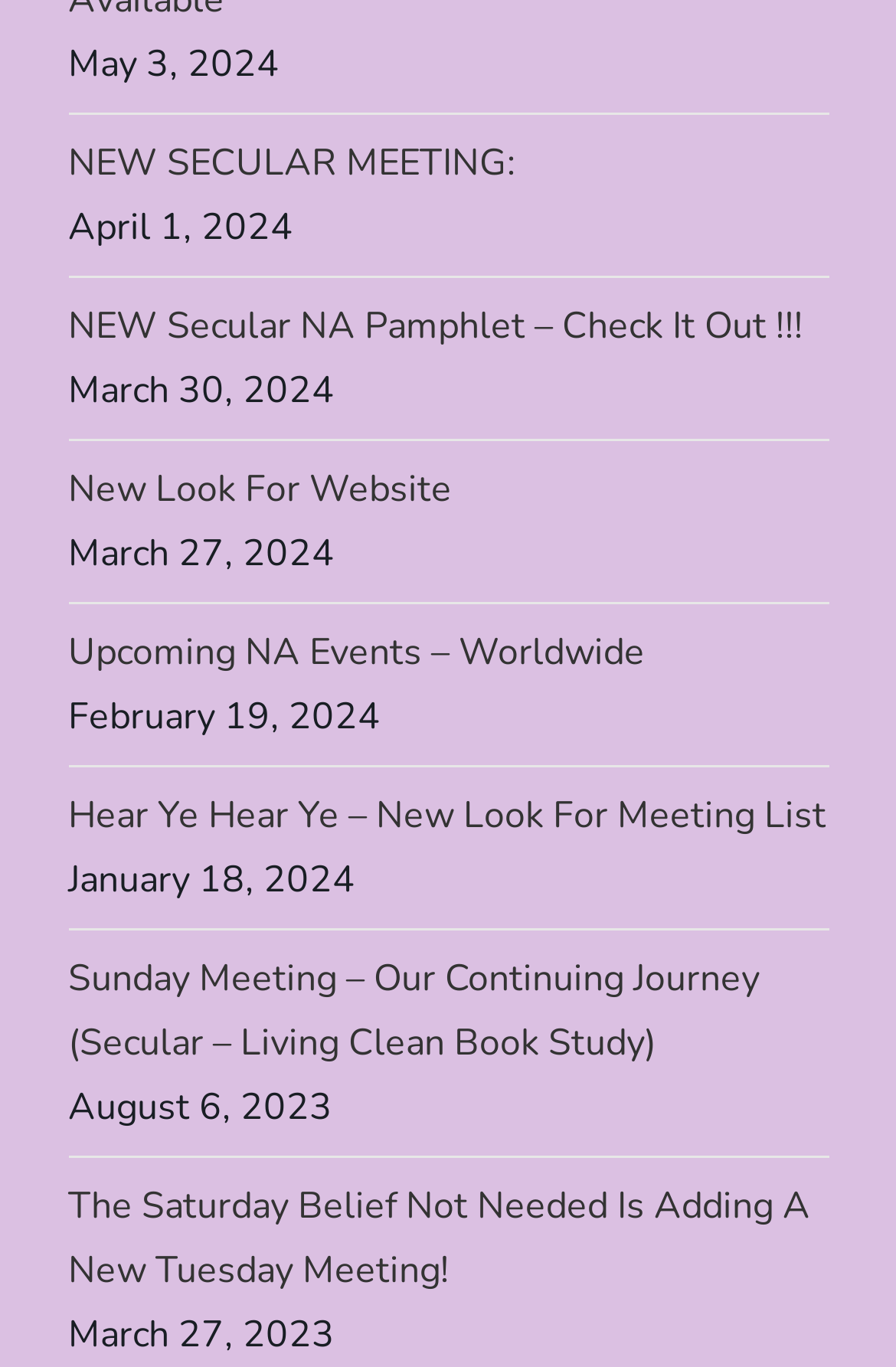How many dates are mentioned on the webpage?
Use the screenshot to answer the question with a single word or phrase.

8